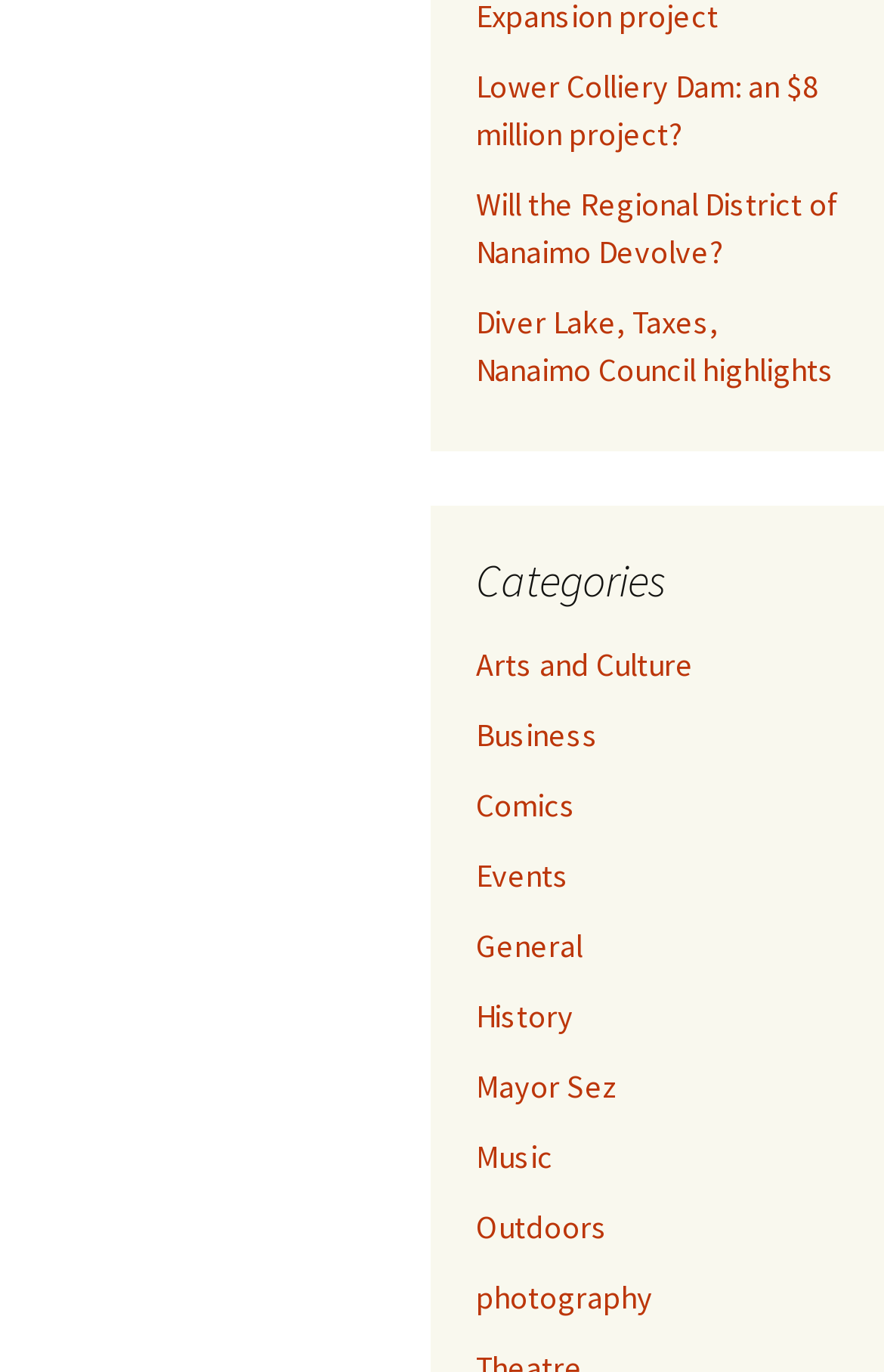Can you specify the bounding box coordinates of the area that needs to be clicked to fulfill the following instruction: "Check out Diver Lake, Taxes, Nanaimo Council highlights"?

[0.538, 0.219, 0.944, 0.284]